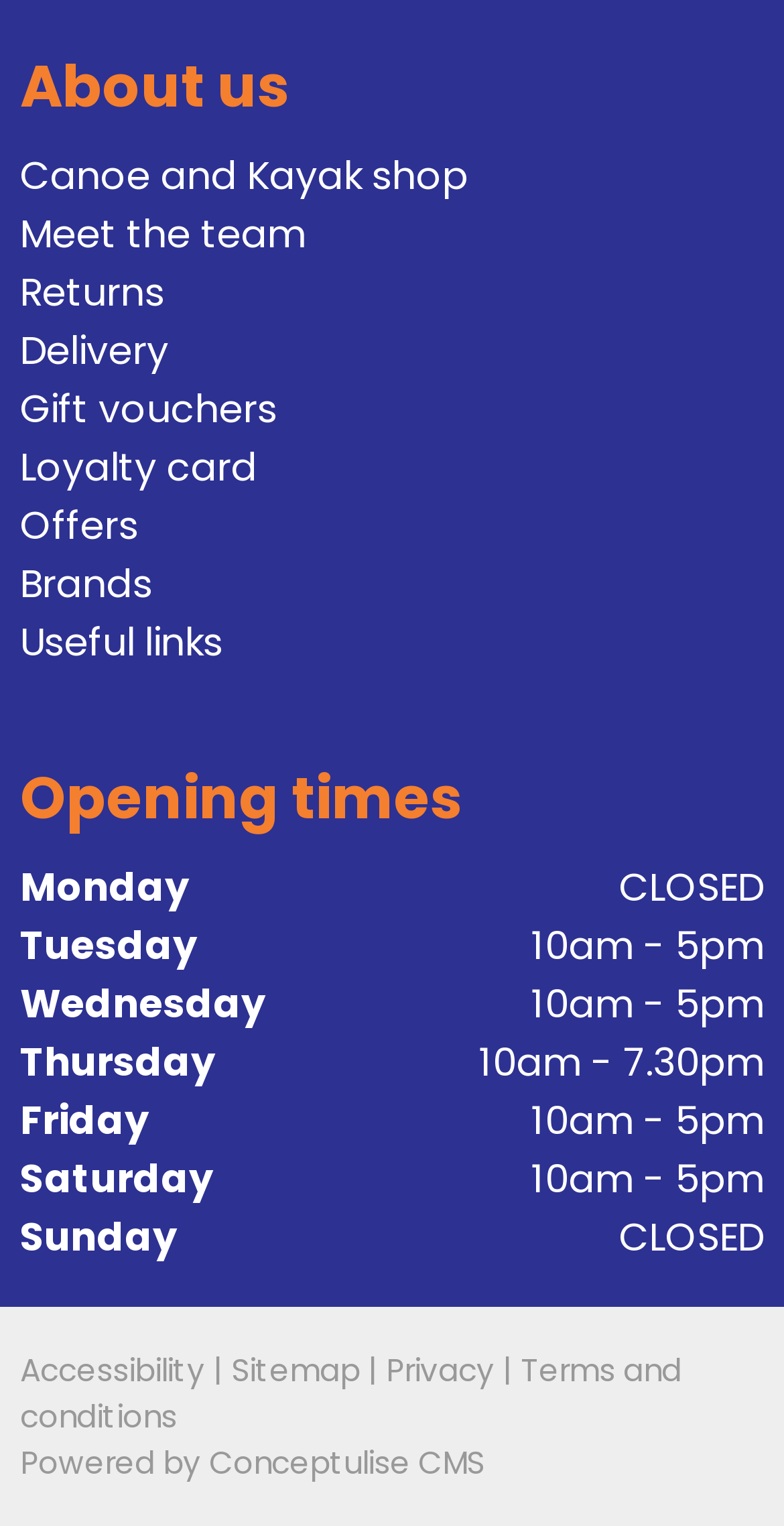Determine the bounding box coordinates of the area to click in order to meet this instruction: "Search for something".

None